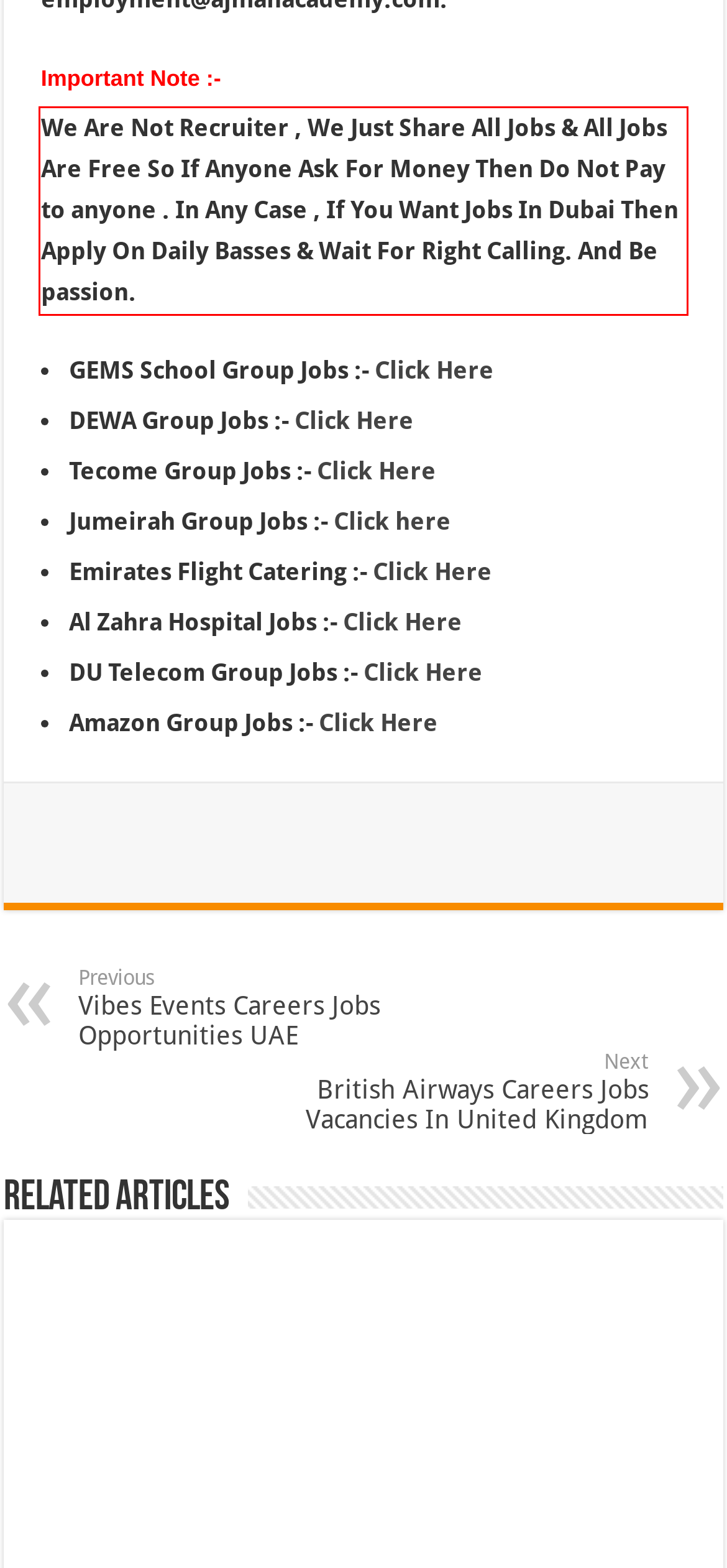Analyze the screenshot of the webpage that features a red bounding box and recognize the text content enclosed within this red bounding box.

We Are Not Recruiter , We Just Share All Jobs & All Jobs Are Free So If Anyone Ask For Money Then Do Not Pay to anyone . In Any Case , If You Want Jobs In Dubai Then Apply On Daily Basses & Wait For Right Calling. And Be passion.